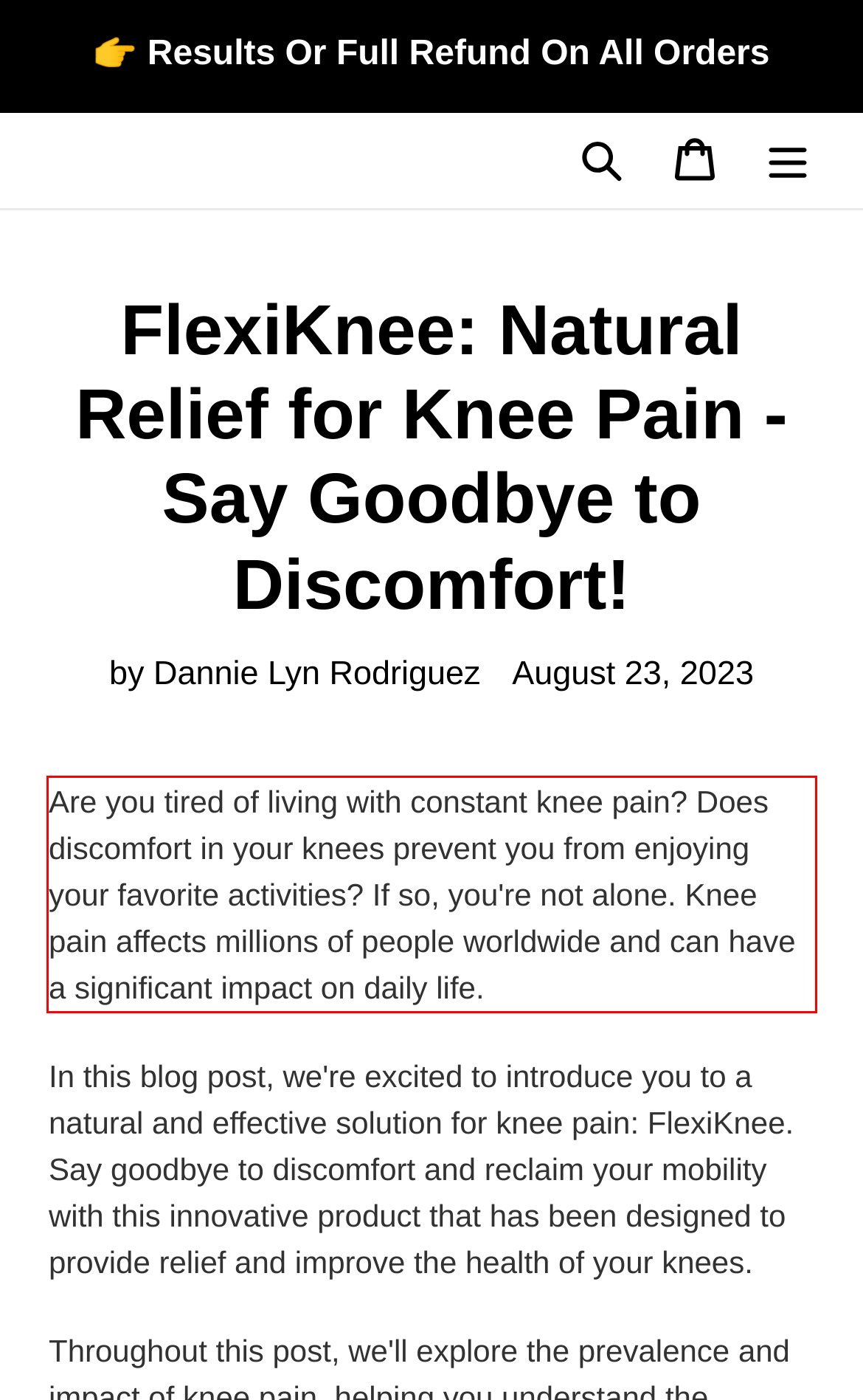You are provided with a screenshot of a webpage featuring a red rectangle bounding box. Extract the text content within this red bounding box using OCR.

Are you tired of living with constant knee pain? Does discomfort in your knees prevent you from enjoying your favorite activities? If so, you're not alone. Knee pain affects millions of people worldwide and can have a significant impact on daily life.